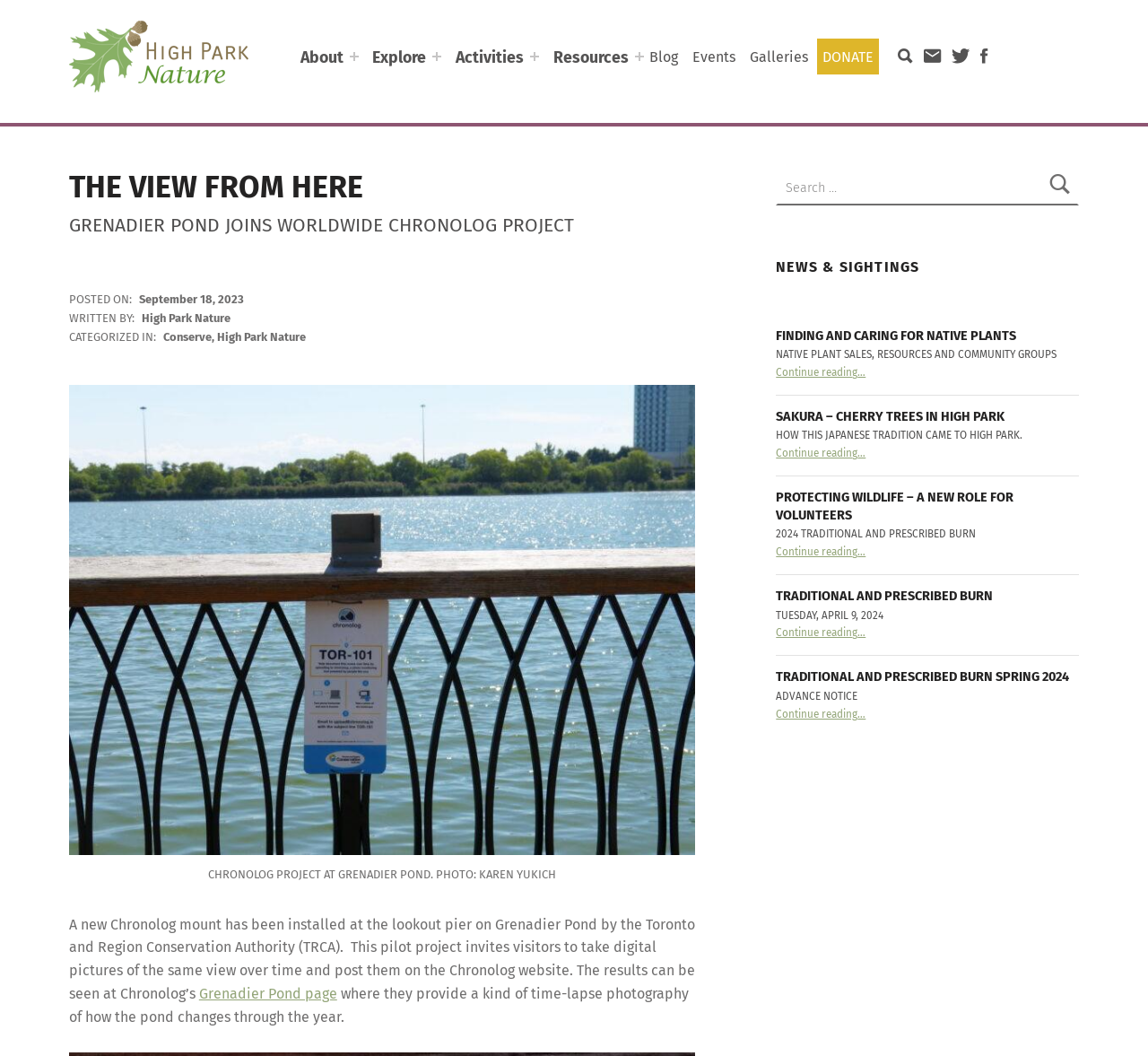Indicate the bounding box coordinates of the element that needs to be clicked to satisfy the following instruction: "Visit the 'Grenadier Pond page'". The coordinates should be four float numbers between 0 and 1, i.e., [left, top, right, bottom].

[0.173, 0.933, 0.294, 0.949]